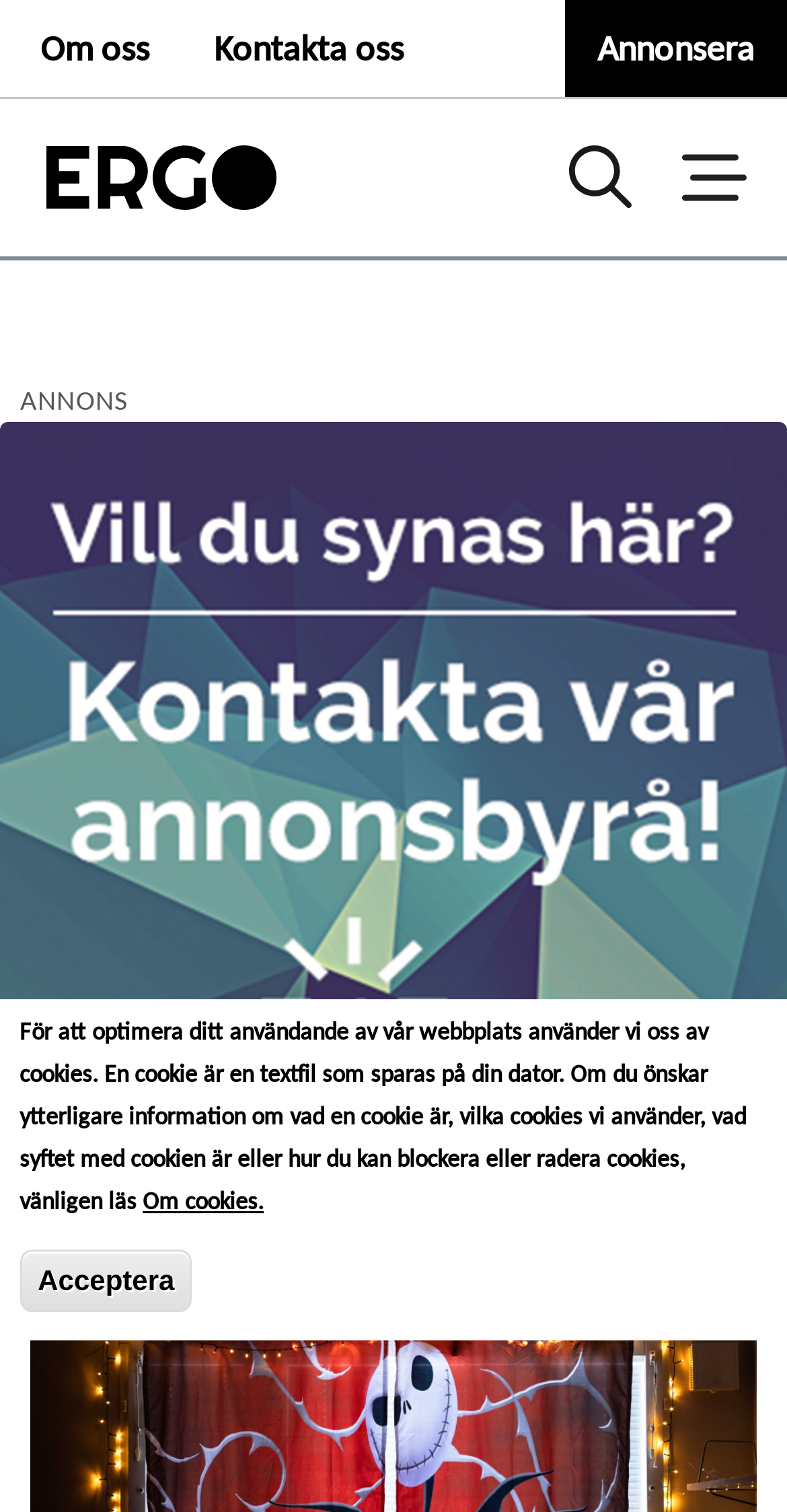Please identify the bounding box coordinates of the clickable area that will allow you to execute the instruction: "Go to home page".

[0.051, 0.096, 0.359, 0.139]